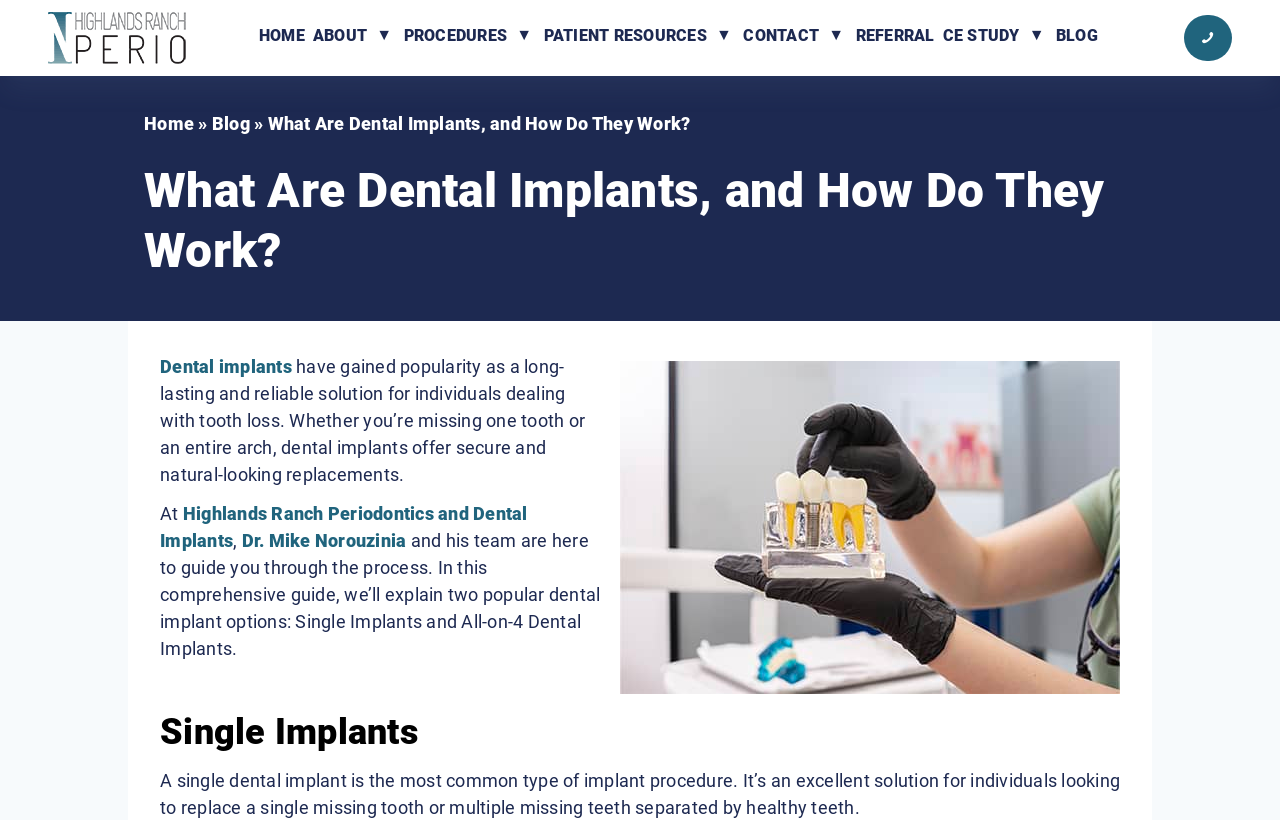Please locate the bounding box coordinates for the element that should be clicked to achieve the following instruction: "Read the blog post about dental implants". Ensure the coordinates are given as four float numbers between 0 and 1, i.e., [left, top, right, bottom].

[0.822, 0.02, 0.861, 0.068]